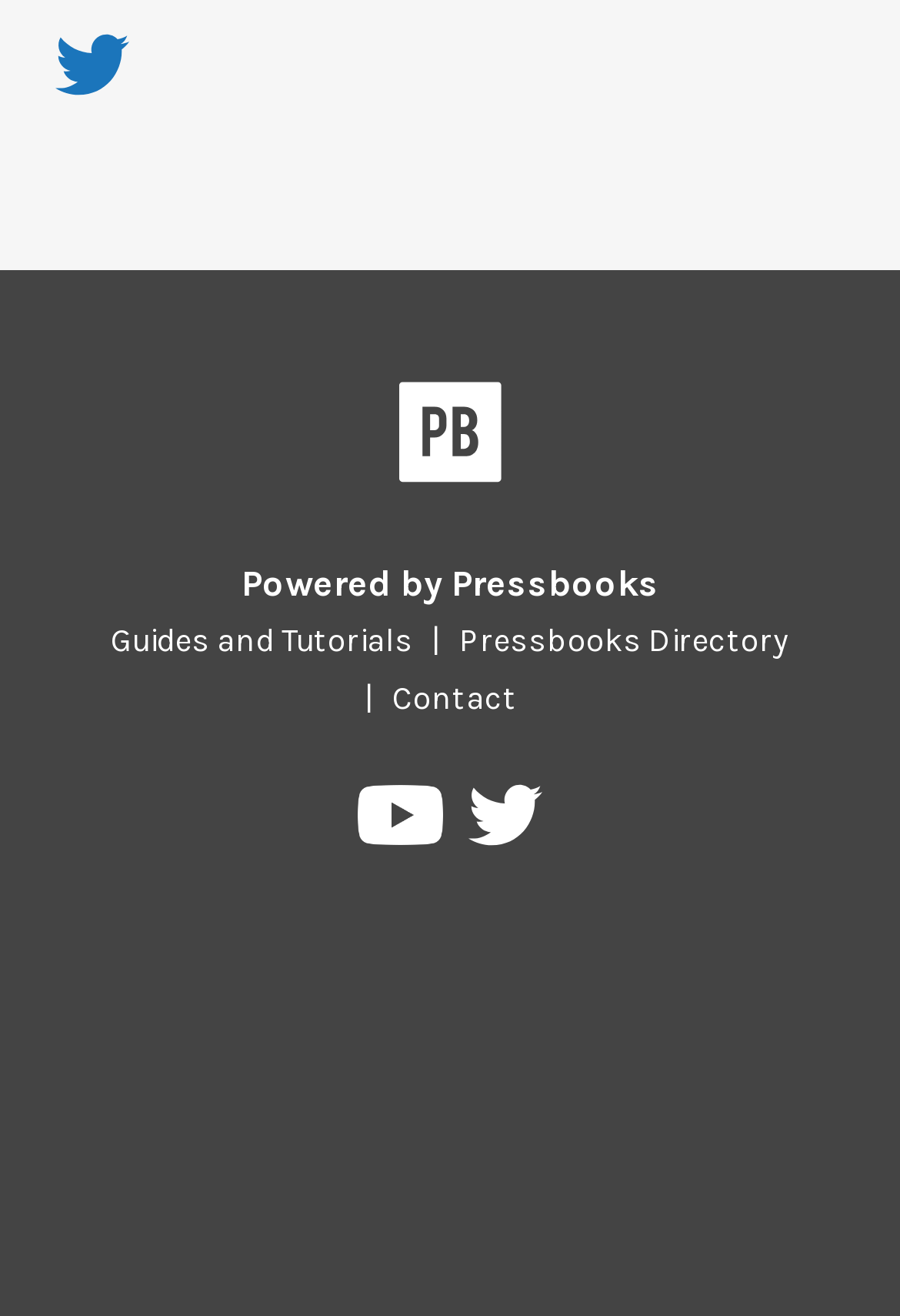Using the provided element description: "parent_node: Powered by Pressbooks title="Pressbooks"", determine the bounding box coordinates of the corresponding UI element in the screenshot.

[0.442, 0.289, 0.558, 0.38]